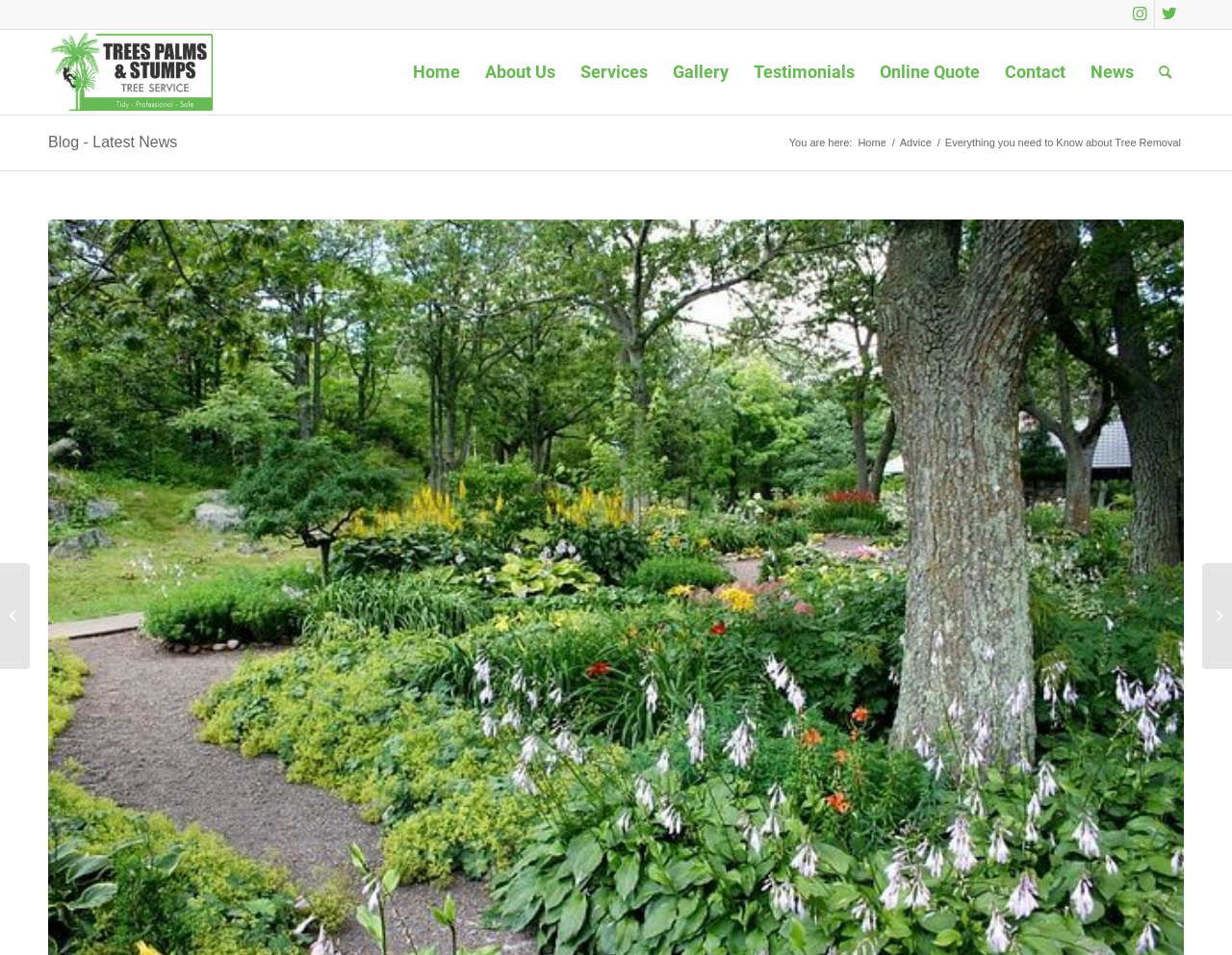Locate the bounding box coordinates of the item that should be clicked to fulfill the instruction: "Go to Instagram".

[0.914, 0.0, 0.937, 0.03]